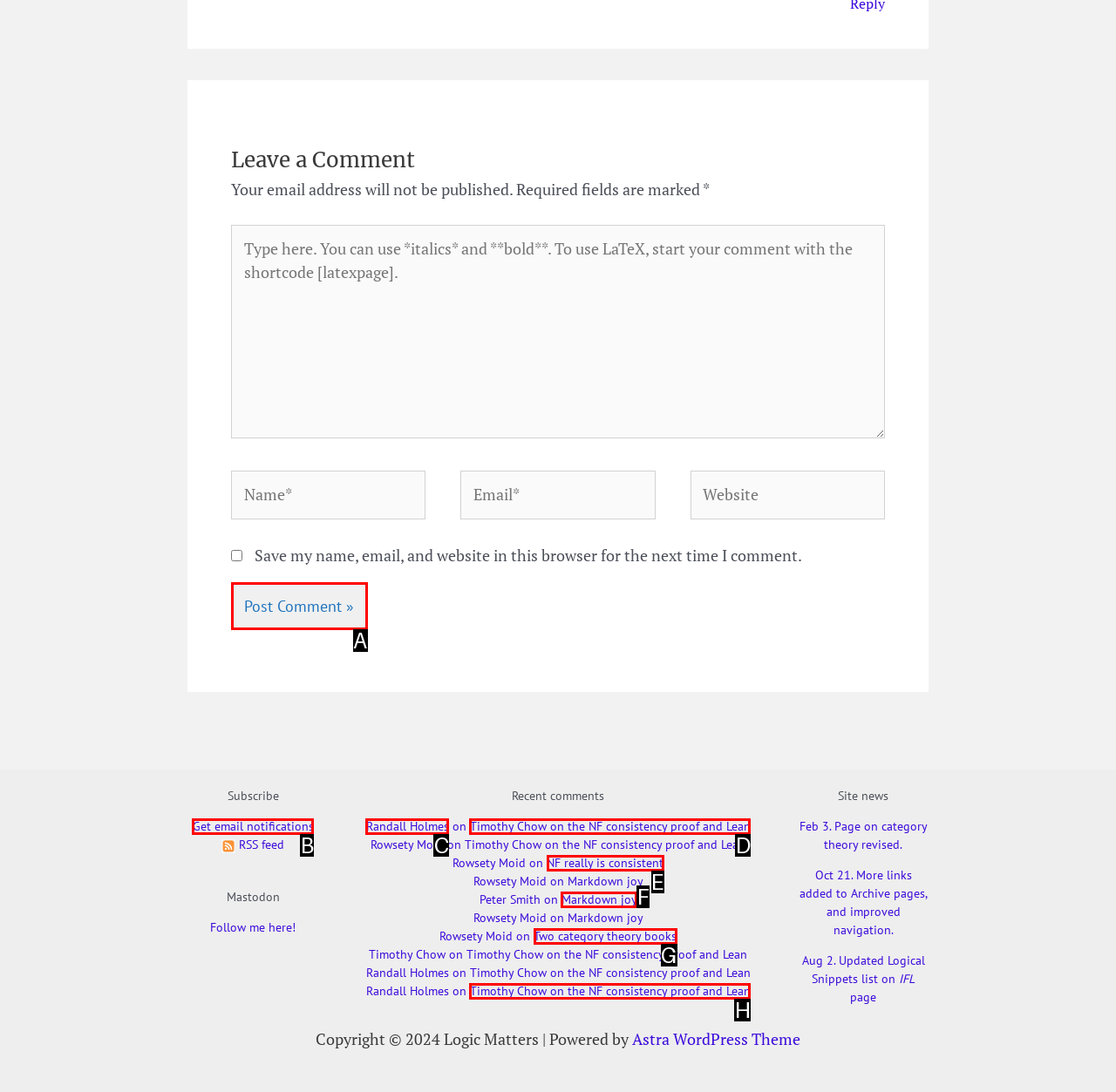From the description: < Back to Almanac, identify the option that best matches and reply with the letter of that option directly.

None